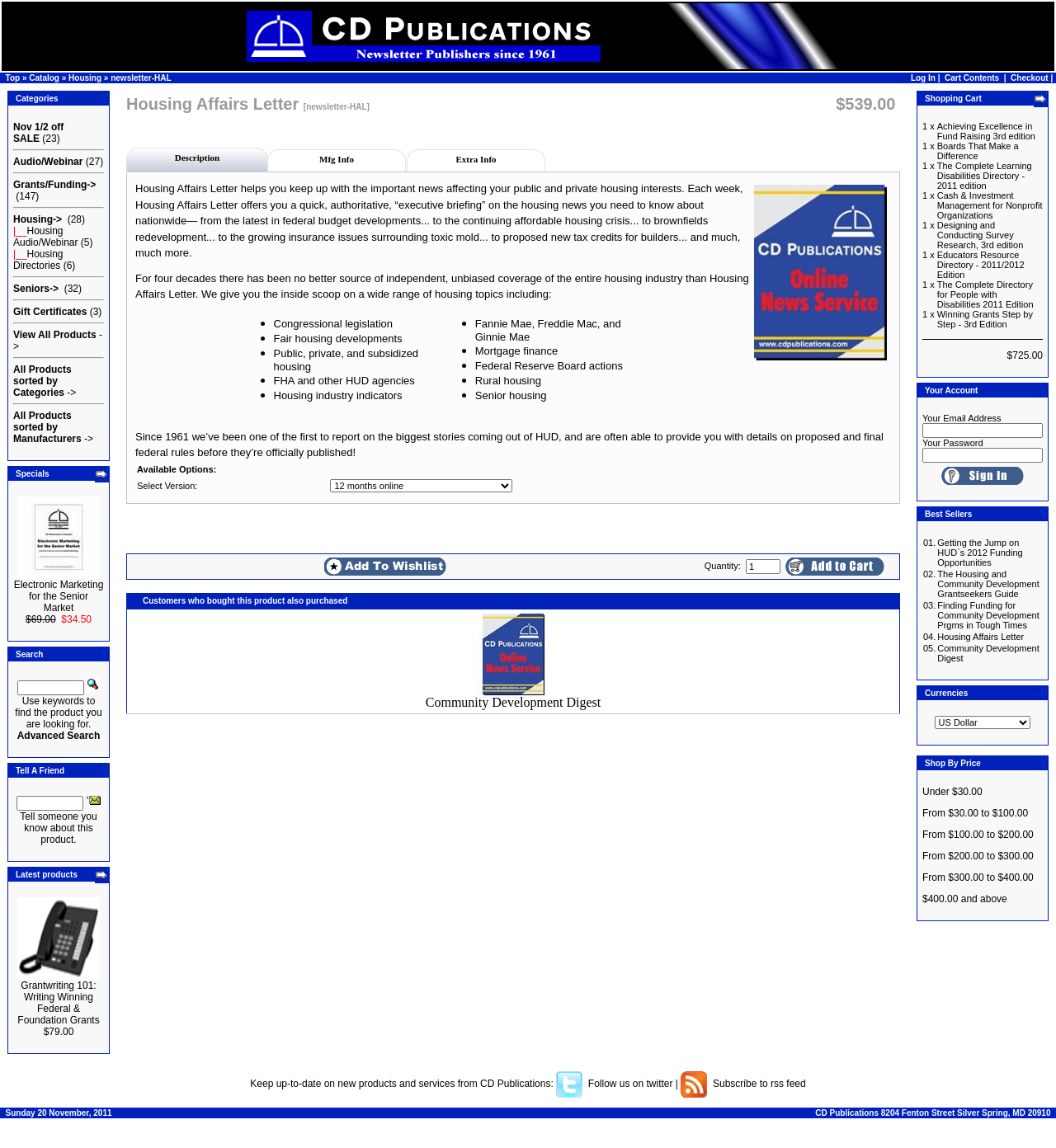Using the provided element description, identify the bounding box coordinates as (top-left x, top-left y, bottom-right x, bottom-right y). Ensure all values are between 0 and 1. Description: name="password"

[0.873, 0.39, 0.988, 0.403]